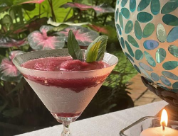Can you give a detailed response to the following question using the information from the image? What adds a touch of freshness to the drink?

According to the caption, the drink is adorned with mint leaves, which adds a touch of freshness to the overall presentation and flavor of the dessert cocktail.